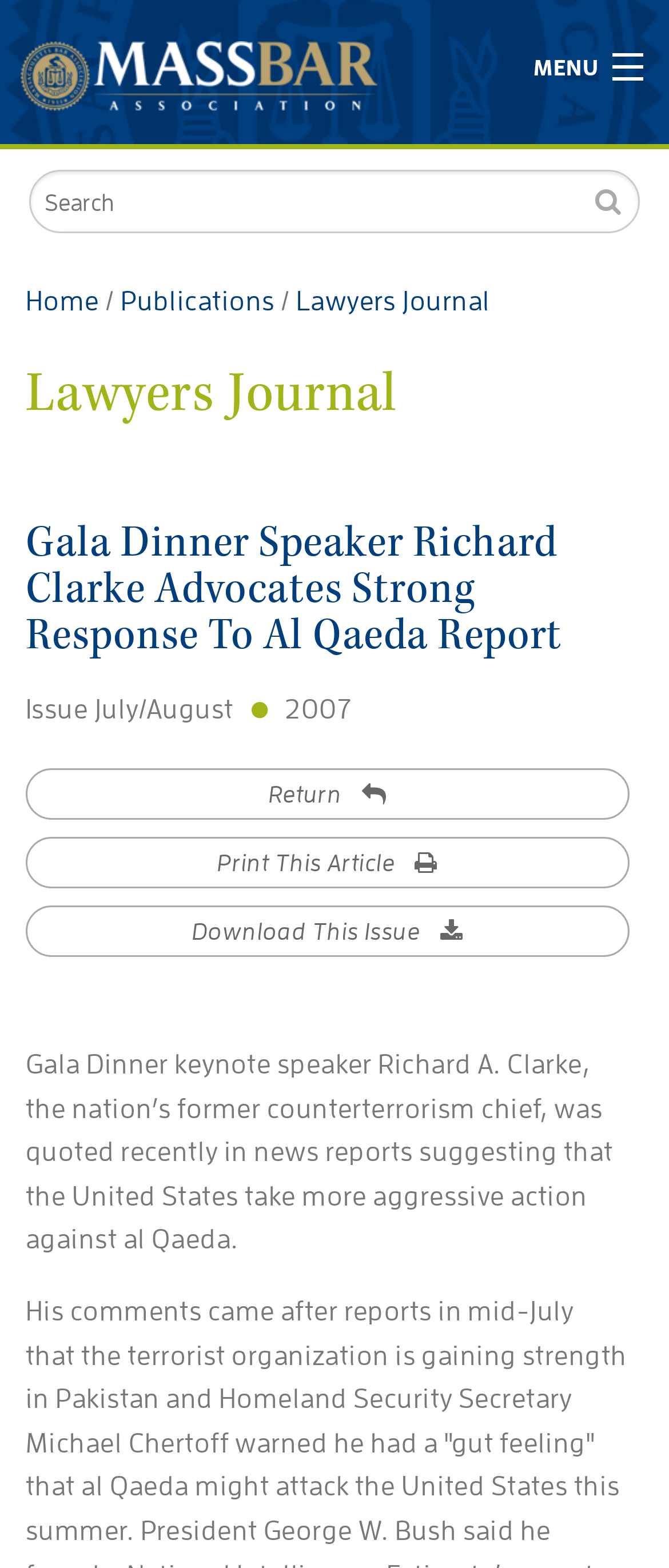What is the title of the article?
Please give a detailed and thorough answer to the question, covering all relevant points.

The title of the article can be found in a heading element on the webpage, which reads 'Gala Dinner Speaker Richard Clarke Advocates Strong Response To Al Qaeda Report'.